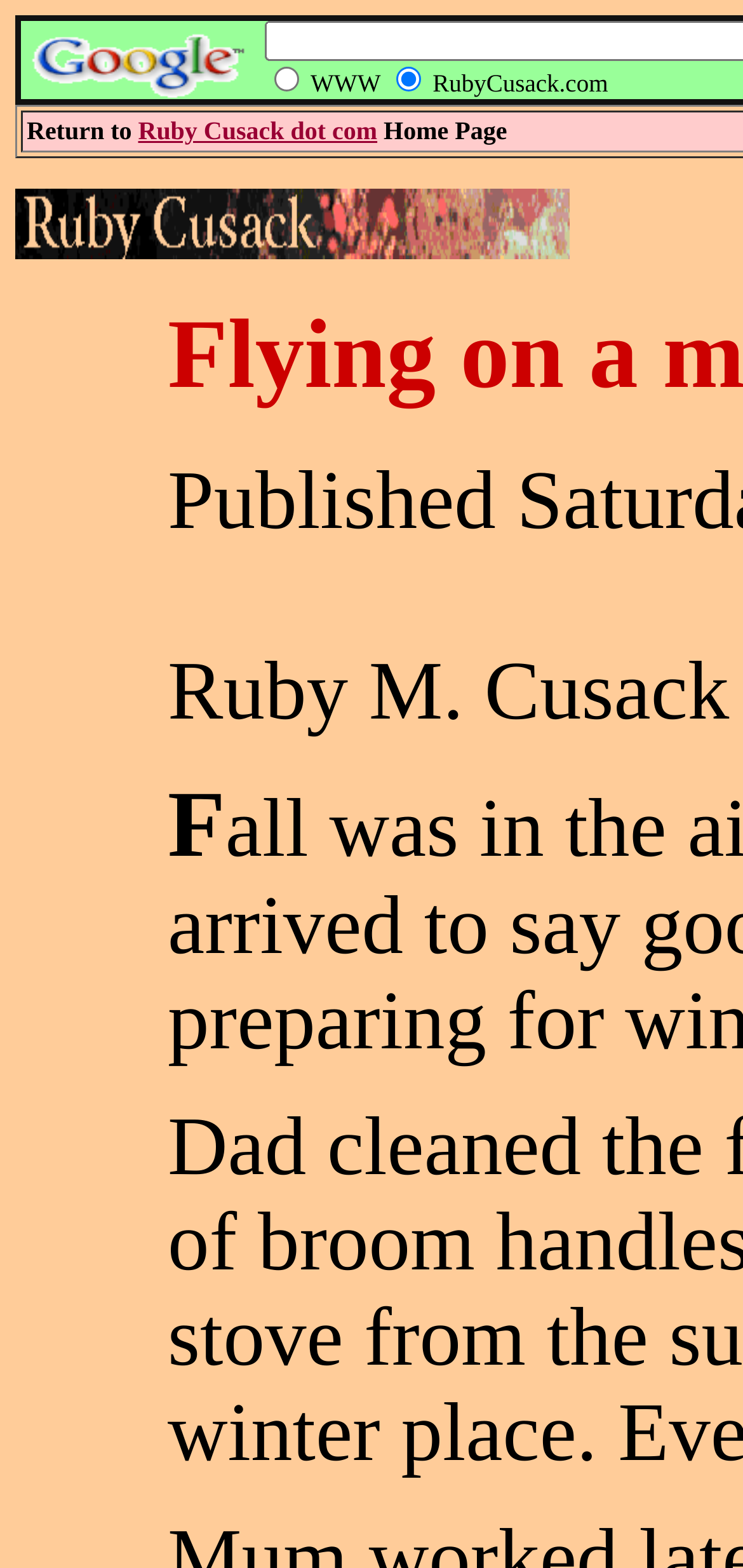Based on the element description: "parent_node: WWW RubyCusack.com name="sitesearch" value="http://rubycusack.com"", identify the UI element and provide its bounding box coordinates. Use four float numbers between 0 and 1, [left, top, right, bottom].

[0.533, 0.043, 0.566, 0.058]